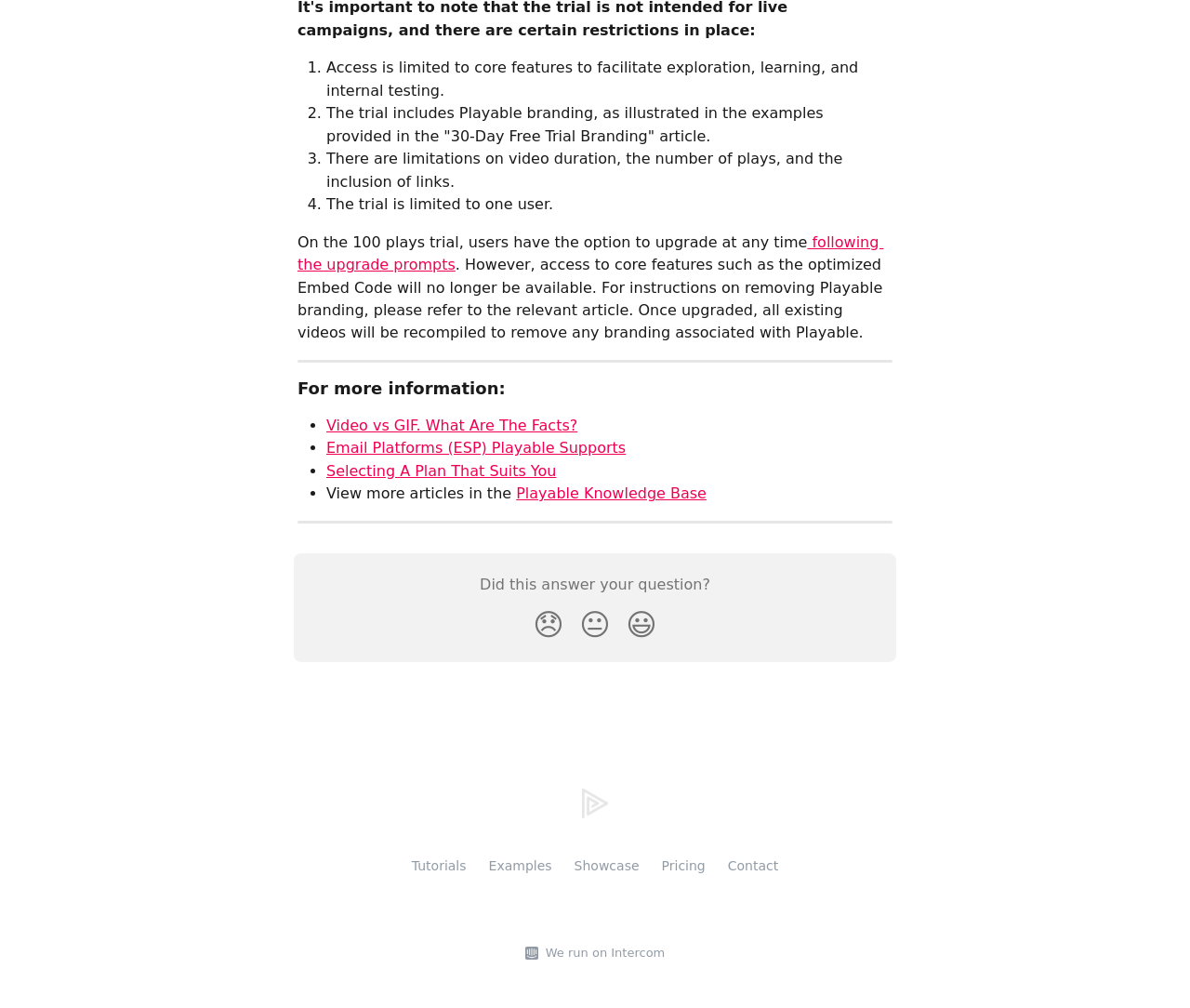What are the limitations of the 100 plays trial?
Please provide a comprehensive answer based on the visual information in the image.

According to the webpage, the 100 plays trial has limitations on video duration, the number of plays, and the inclusion of links. This information is provided in the list of limitations under the heading 'On the 100 plays trial'.